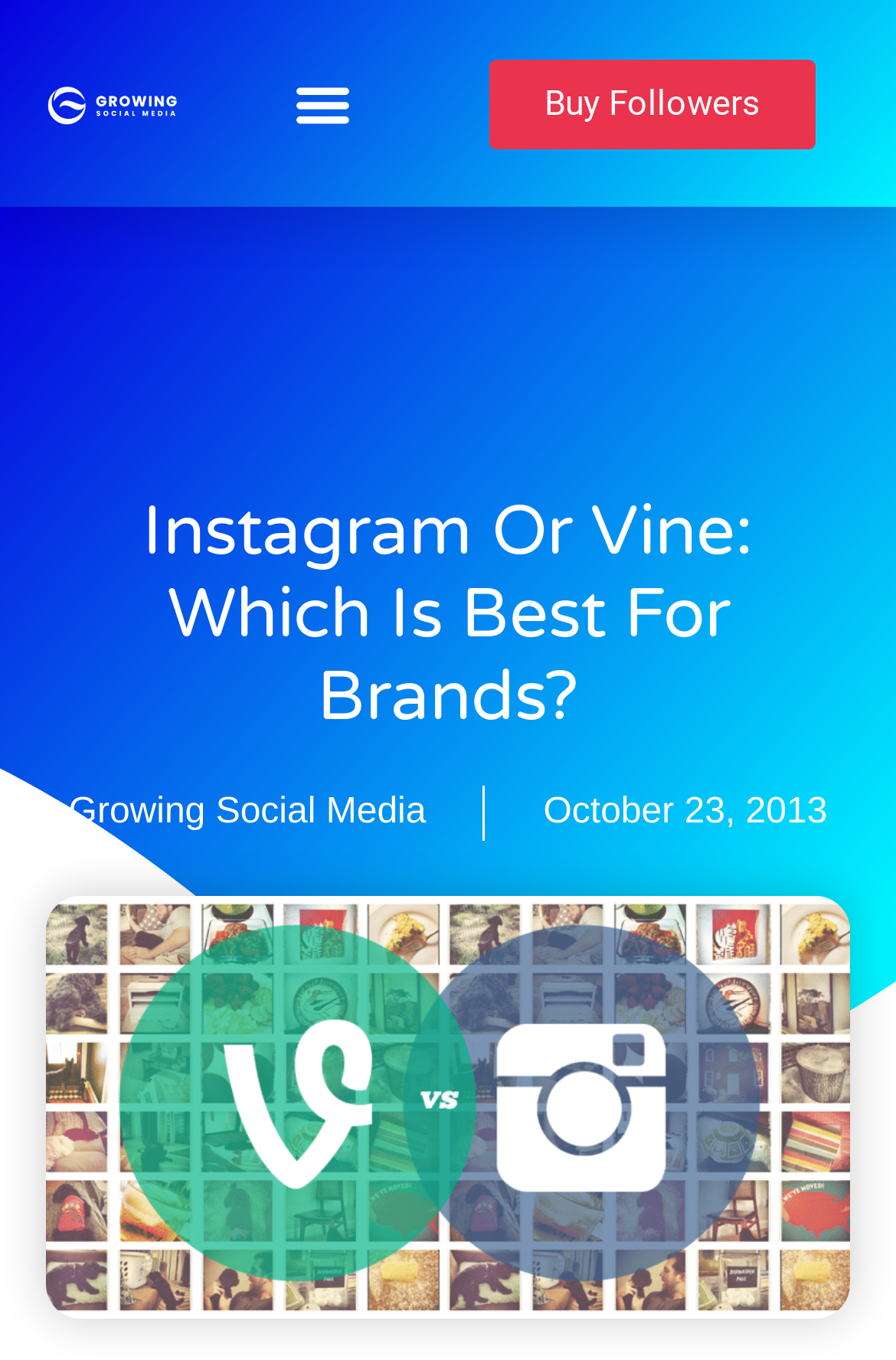What is the image about?
Using the screenshot, give a one-word or short phrase answer.

Instagram vs. Vine